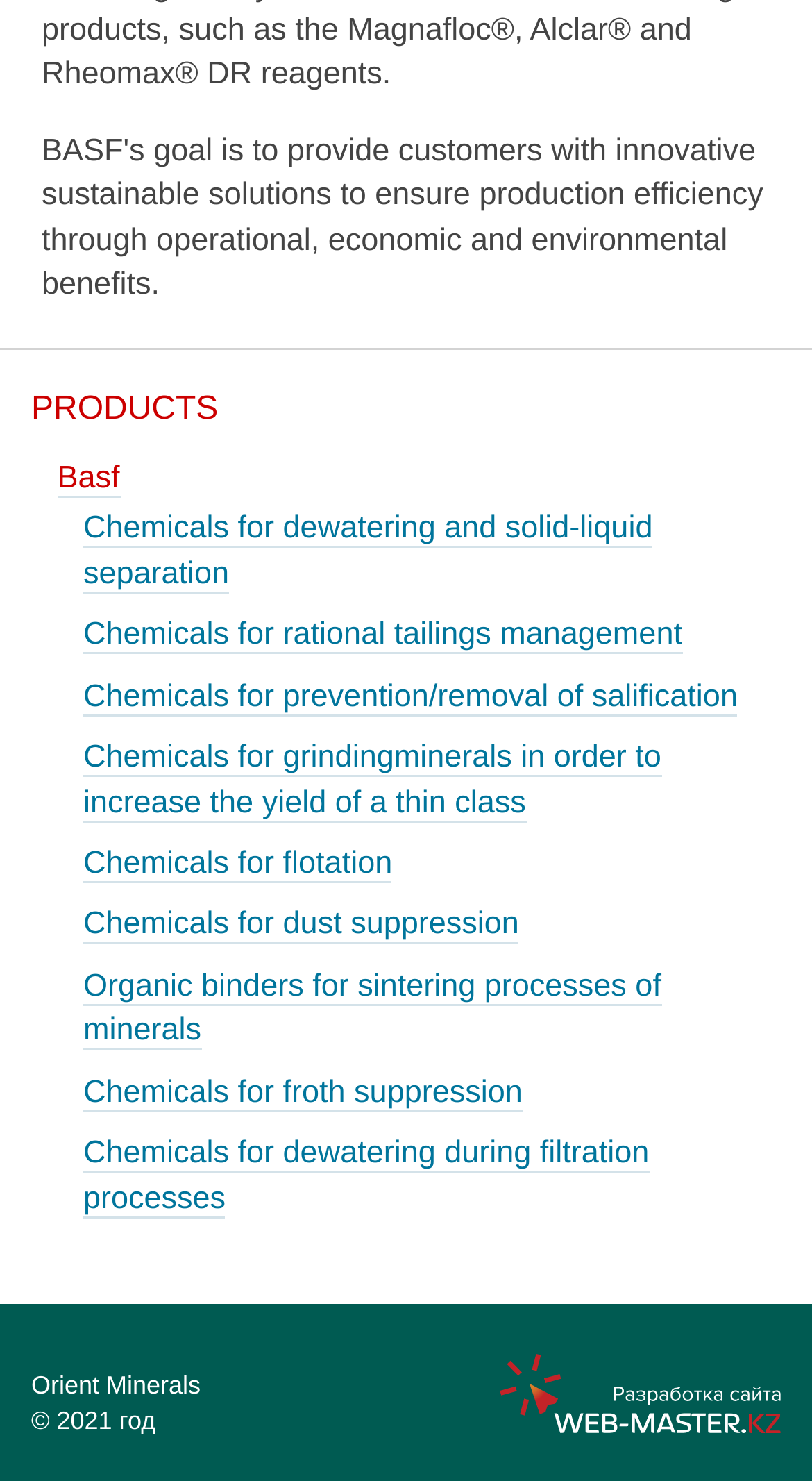Determine the bounding box coordinates of the clickable element to achieve the following action: 'Go to Orient Minerals'. Provide the coordinates as four float values between 0 and 1, formatted as [left, top, right, bottom].

[0.038, 0.925, 0.247, 0.945]